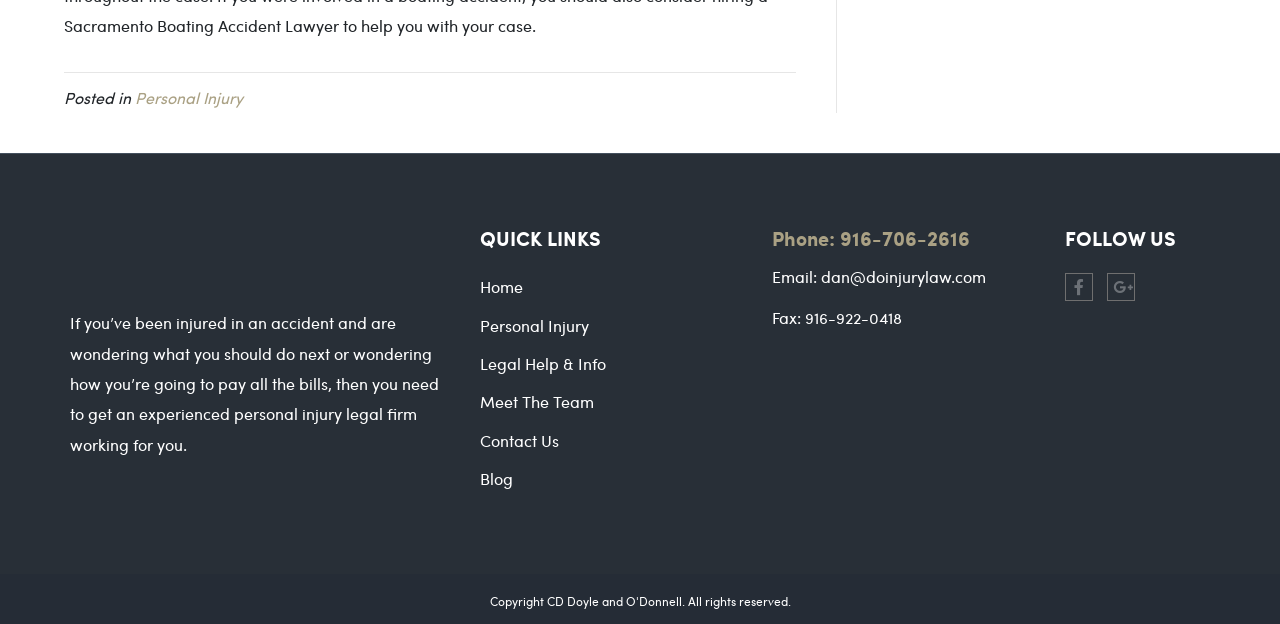Please answer the following question using a single word or phrase: 
What are the quick links?

Home, Personal Injury, etc.